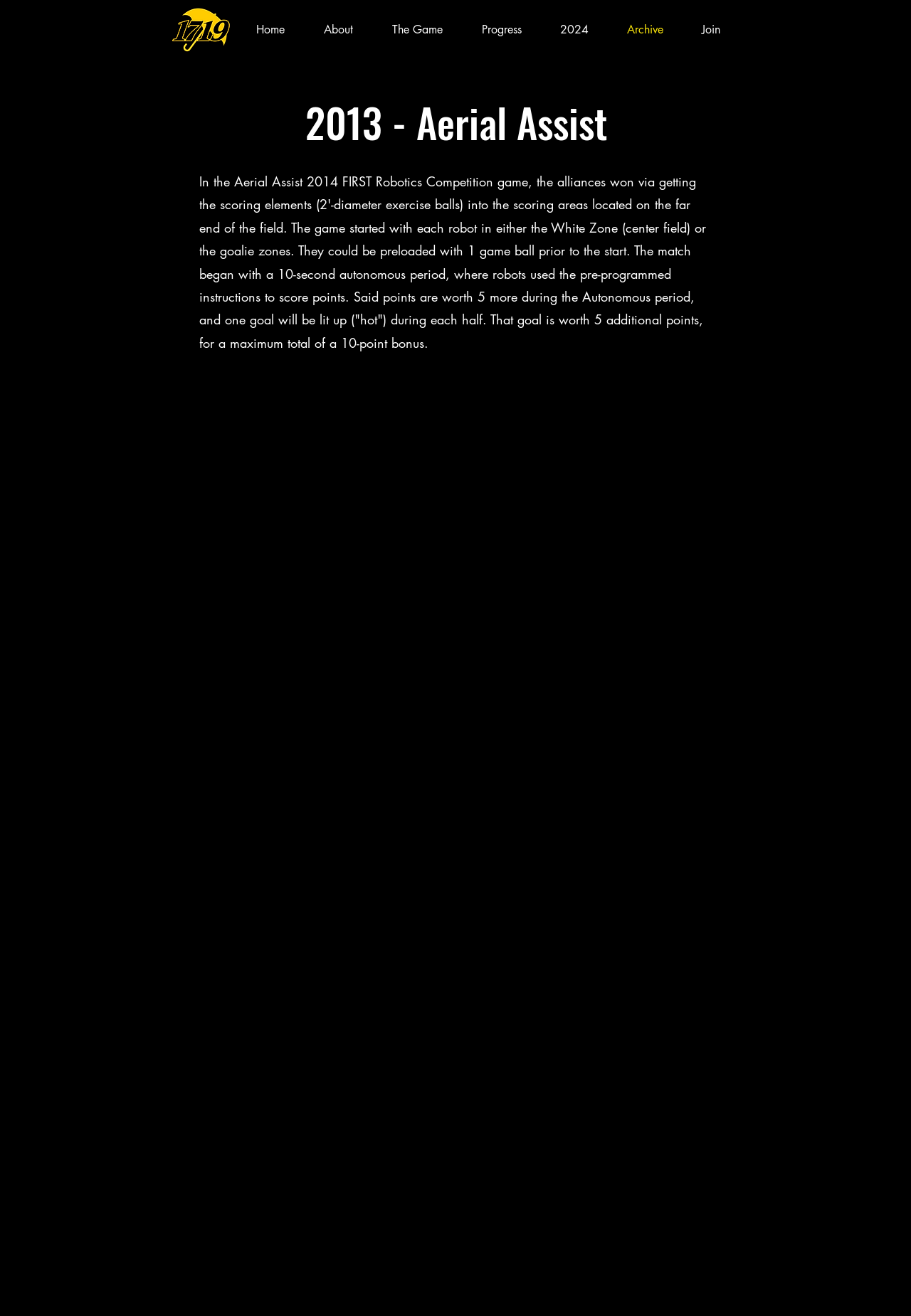Provide the bounding box coordinates, formatted as (top-left x, top-left y, bottom-right x, bottom-right y), with all values being floating point numbers between 0 and 1. Identify the bounding box of the UI element that matches the description: The Game

[0.409, 0.003, 0.507, 0.042]